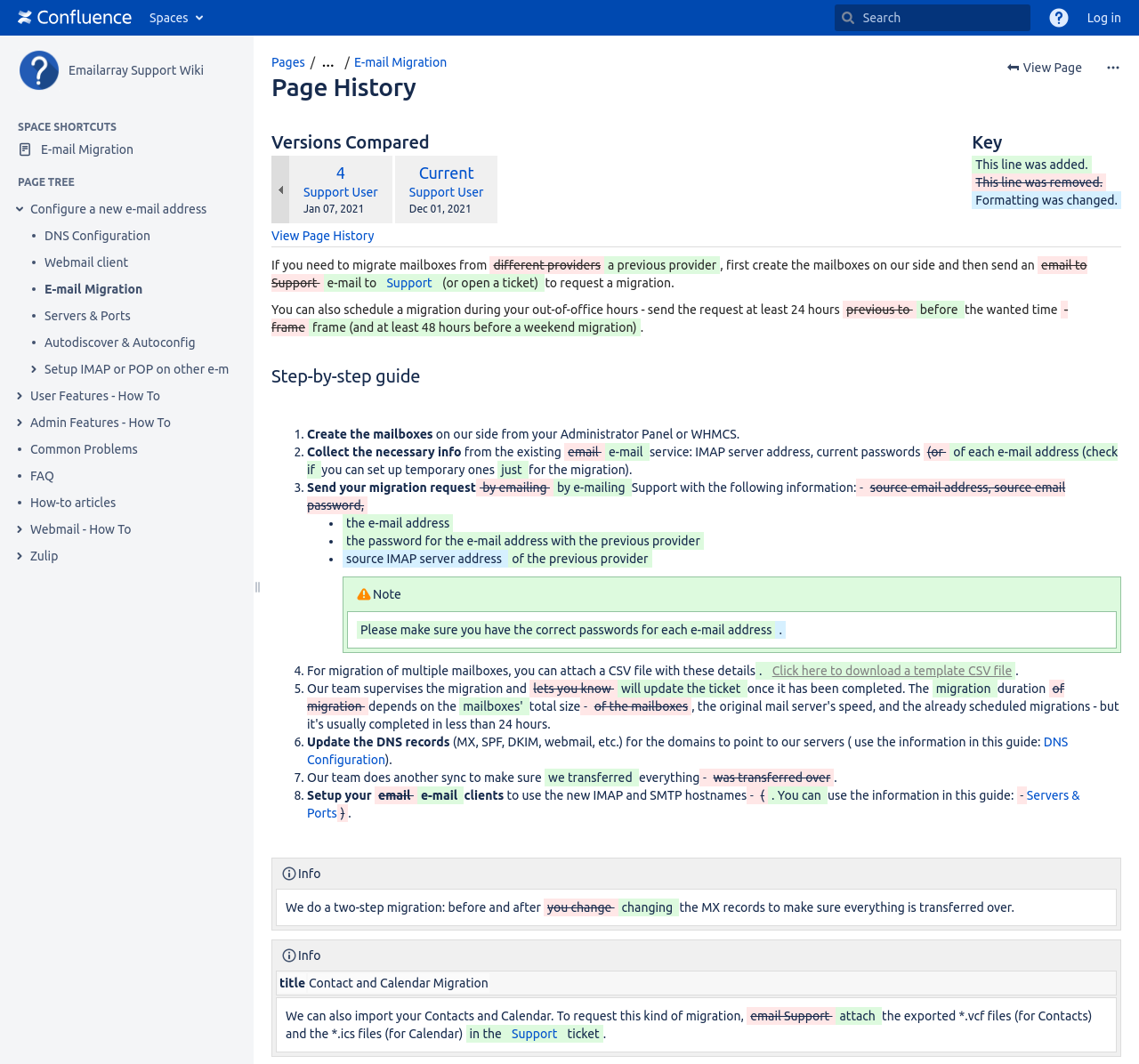Provide the bounding box coordinates for the specified HTML element described in this description: "Help". The coordinates should be four float numbers ranging from 0 to 1, in the format [left, top, right, bottom].

[0.912, 0.0, 0.947, 0.033]